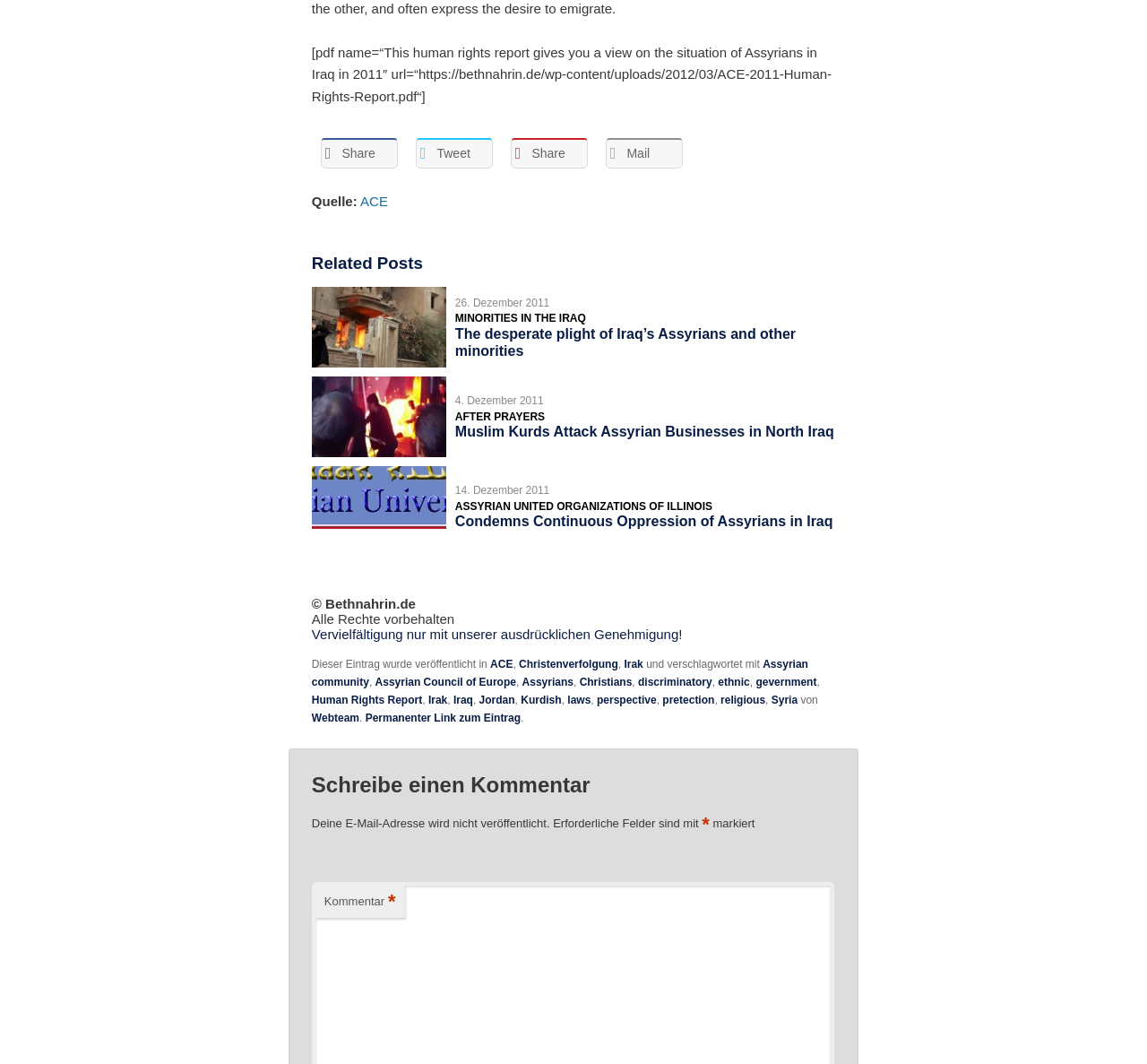Please identify the bounding box coordinates of the element on the webpage that should be clicked to follow this instruction: "Write a comment". The bounding box coordinates should be given as four float numbers between 0 and 1, formatted as [left, top, right, bottom].

[0.283, 0.84, 0.335, 0.853]